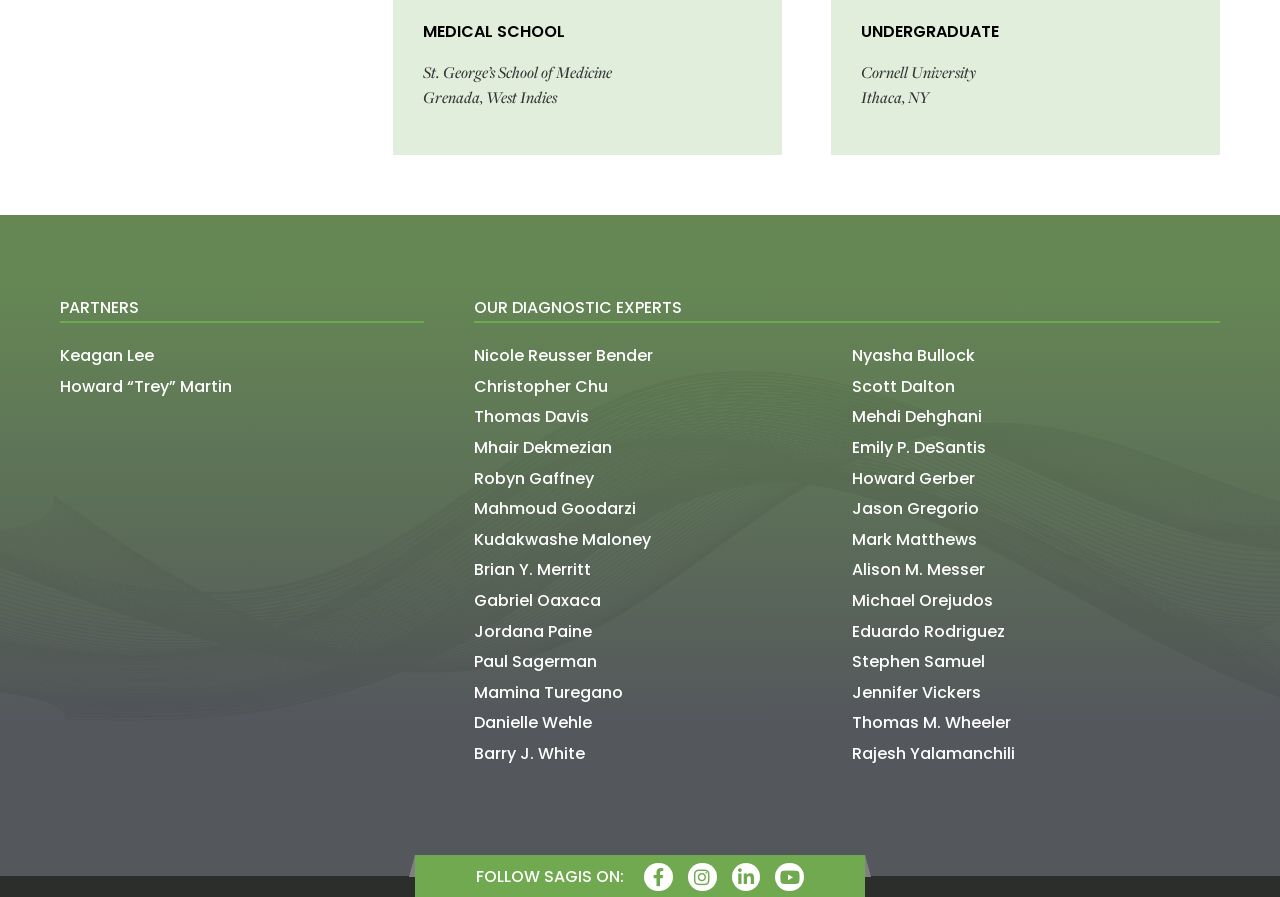Who is the first diagnostic expert listed?
Could you answer the question with a detailed and thorough explanation?

I looked at the section 'OUR DIAGNOSTIC EXPERTS' and found the first link with the text 'Nicole Reusser Bender', which is the first diagnostic expert listed.